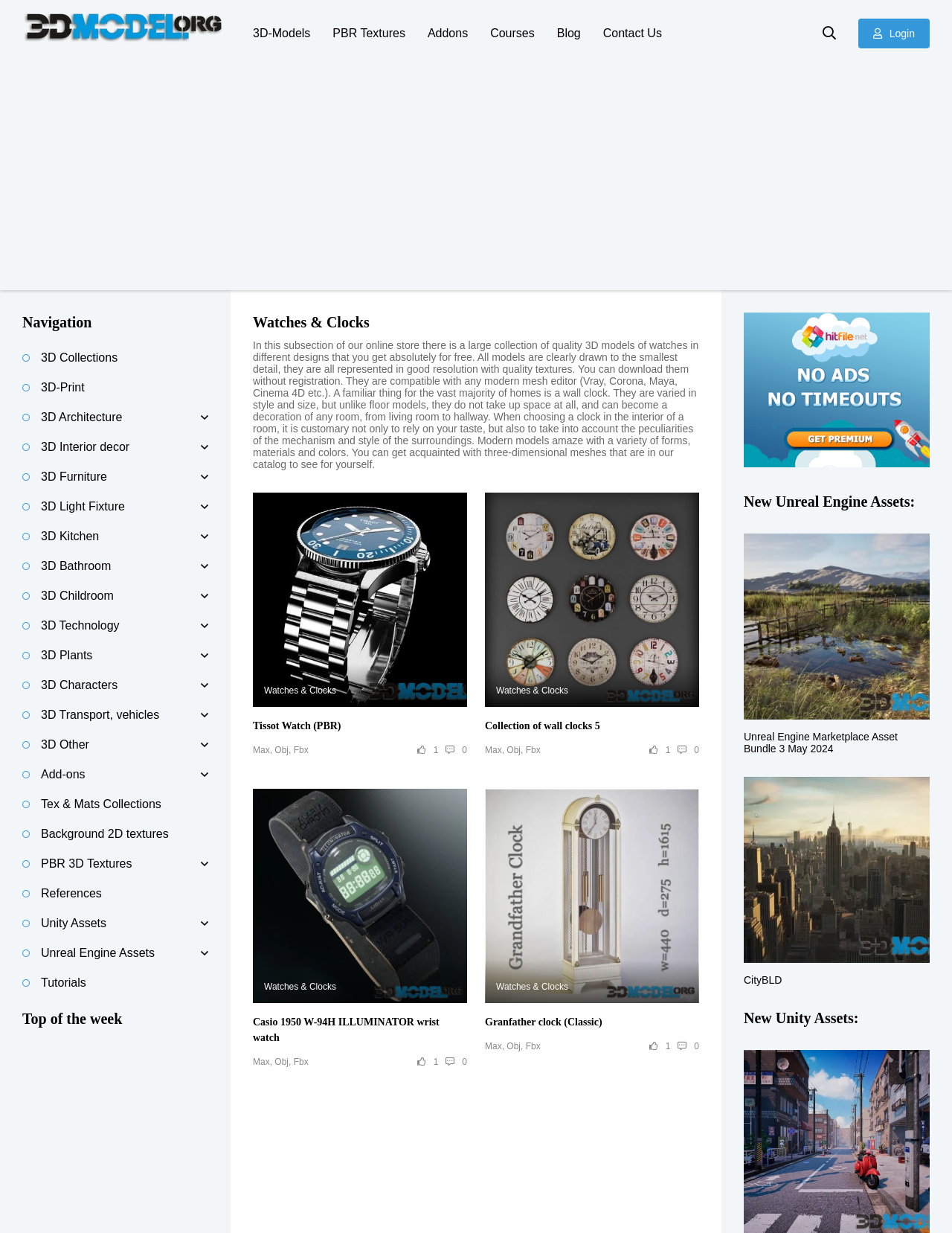Please identify the coordinates of the bounding box for the clickable region that will accomplish this instruction: "Download the Tissot Watch (PBR) 3D model".

[0.266, 0.4, 0.491, 0.595]